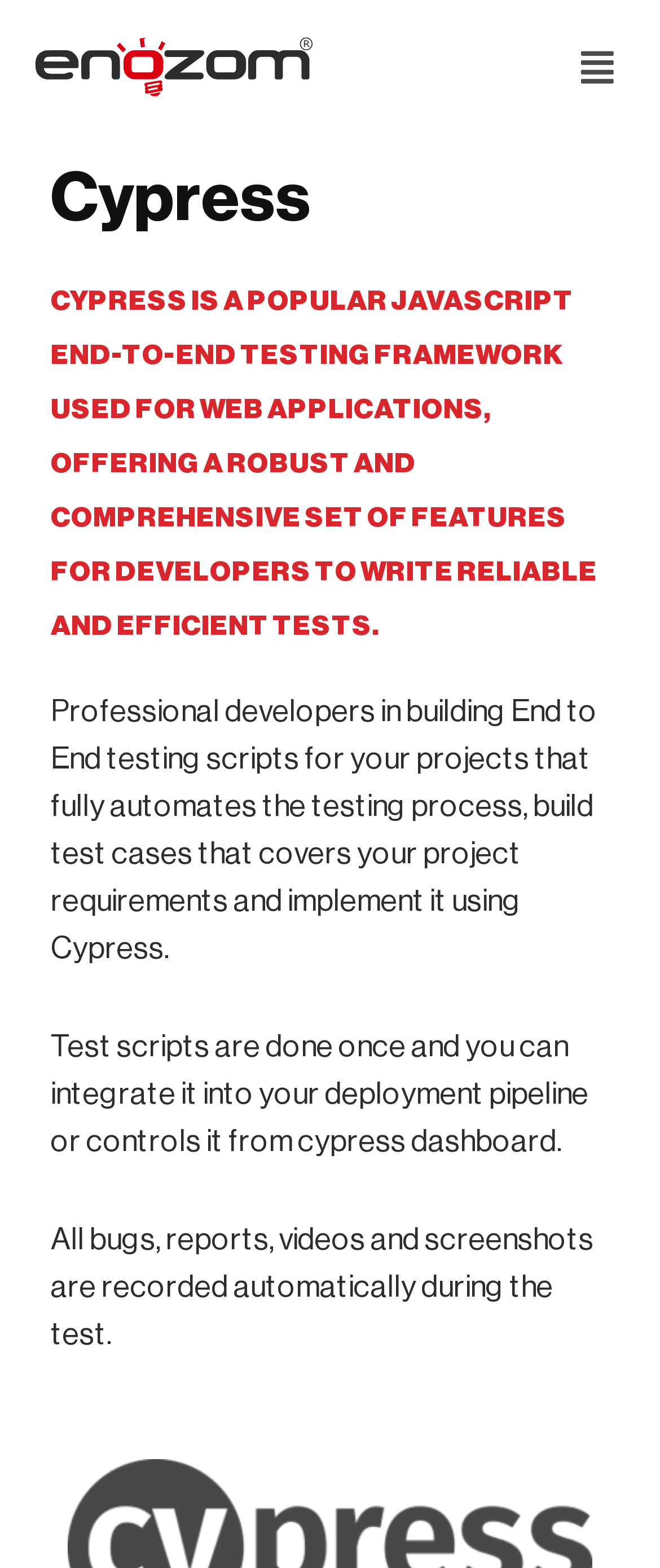What is the benefit of using Cypress?
Based on the screenshot, give a detailed explanation to answer the question.

According to the webpage, Cypress helps professional developers in building End to End testing scripts for projects that fully automates the testing process, and also integrates it into the deployment pipeline or controls it from Cypress dashboard.